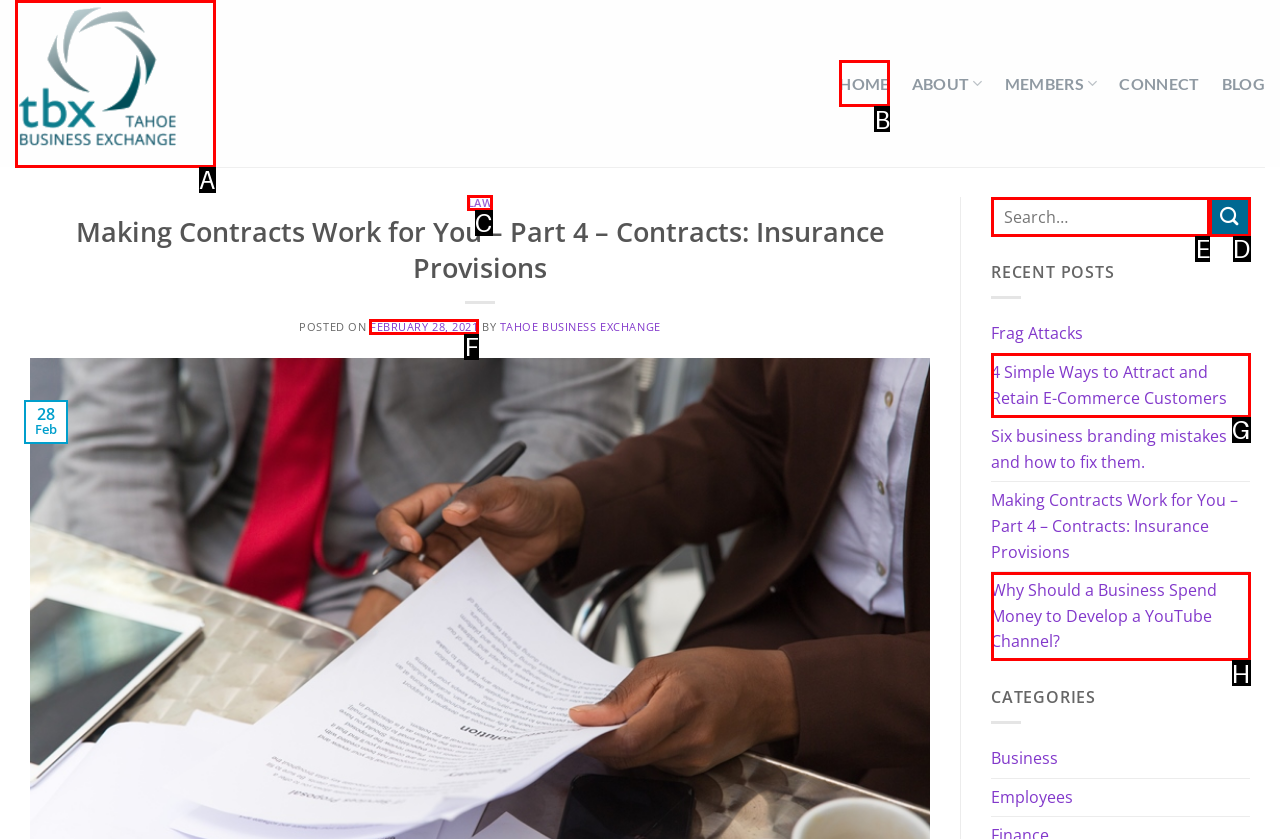Select the proper UI element to click in order to perform the following task: Click on the HOME link. Indicate your choice with the letter of the appropriate option.

B